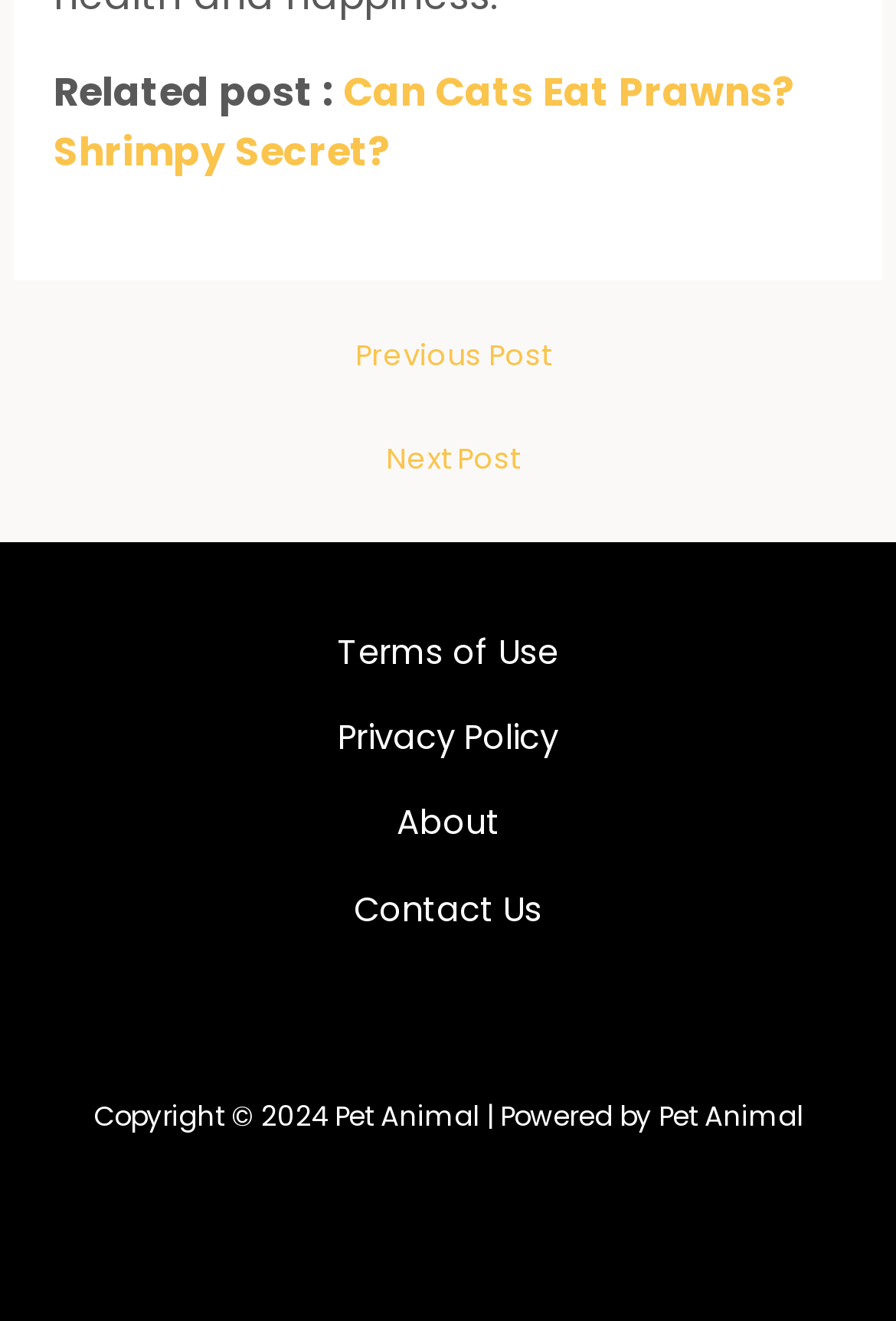Refer to the screenshot and answer the following question in detail:
What is the copyright year of the website?

The StaticText element 'Copyright © 2024 Pet Animal | Powered by Pet Animal' indicates that the copyright year of the website is 2024.